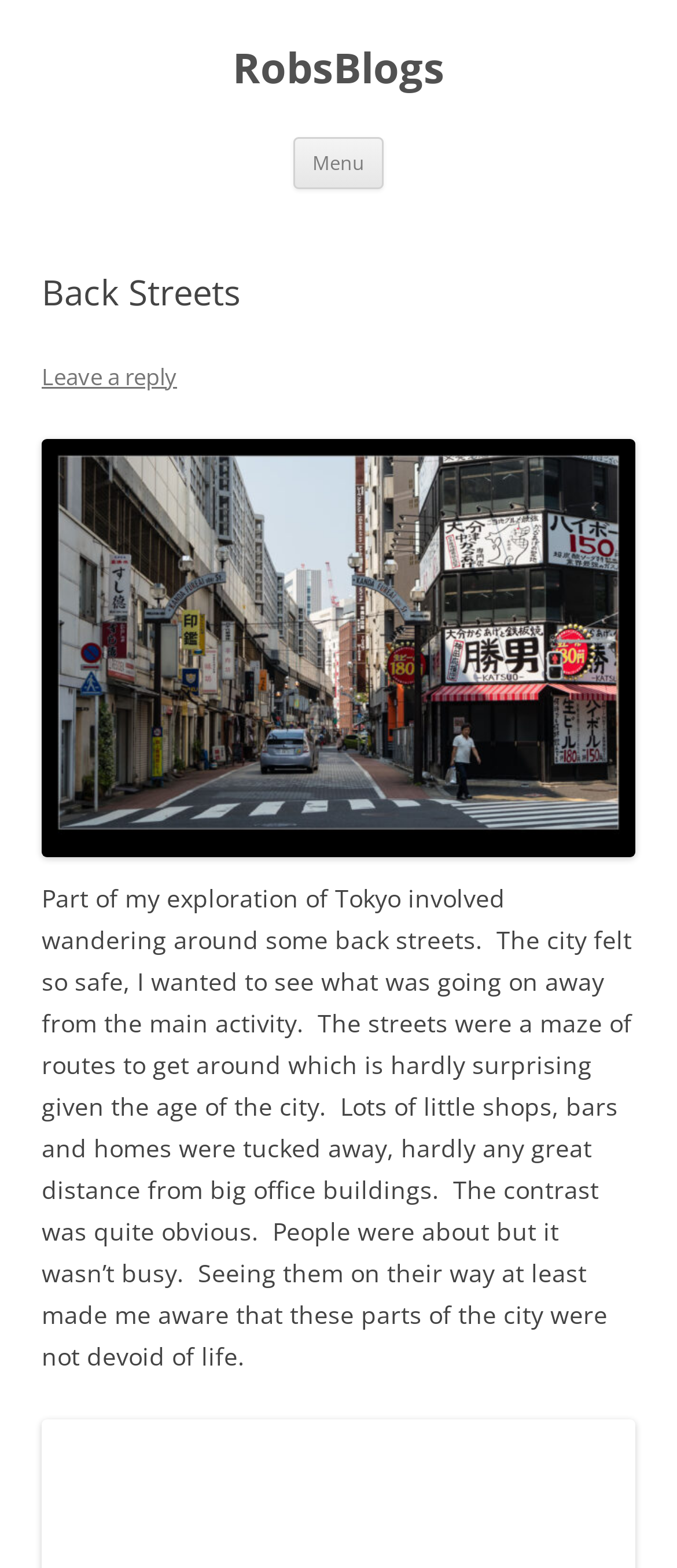What is the author doing in Tokyo?
Kindly give a detailed and elaborate answer to the question.

The author is wandering around back streets in Tokyo, as mentioned in the text 'Part of my exploration of Tokyo involved wandering around some back streets...'.